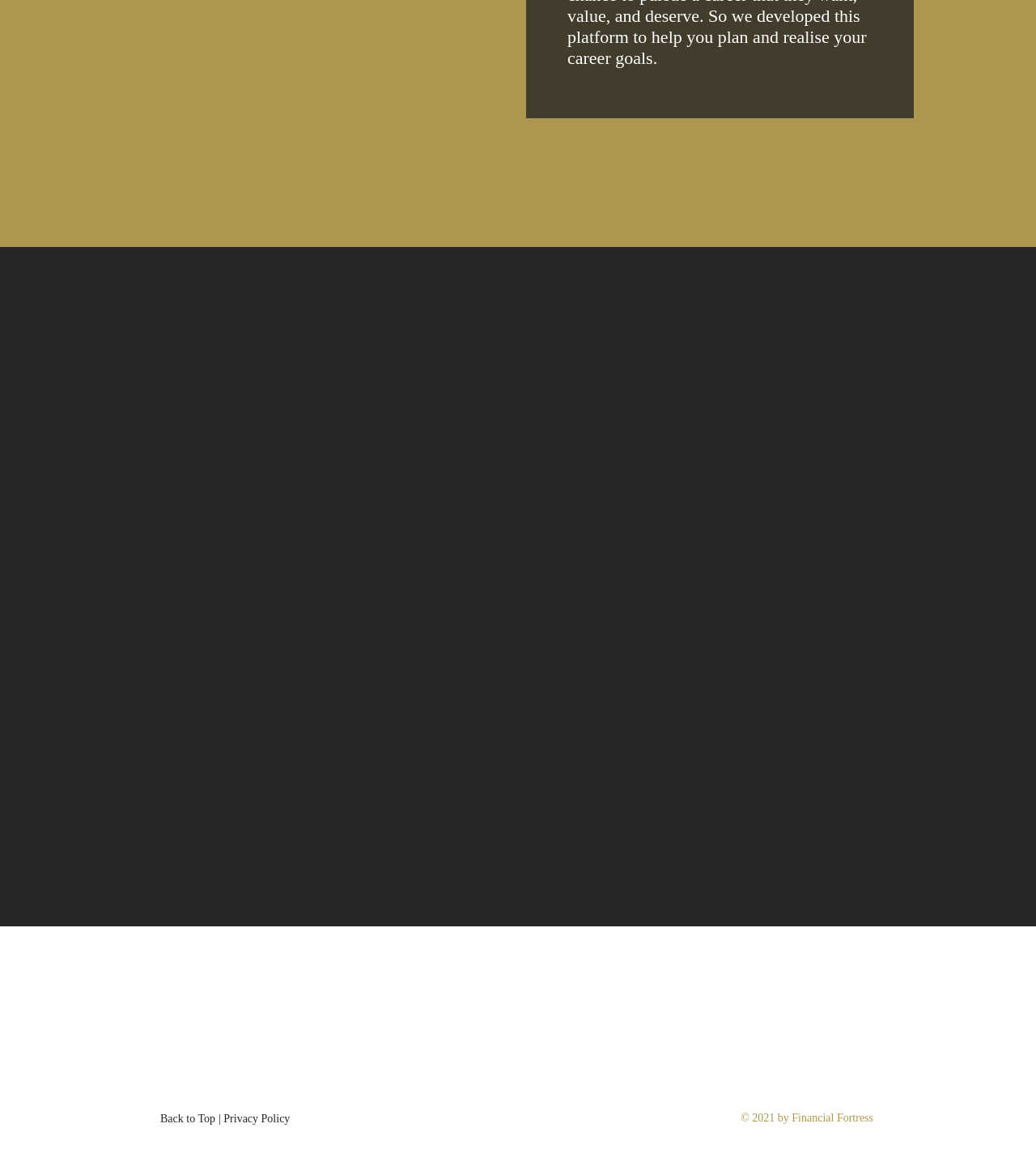Answer succinctly with a single word or phrase:
How many social media platforms are listed?

Two